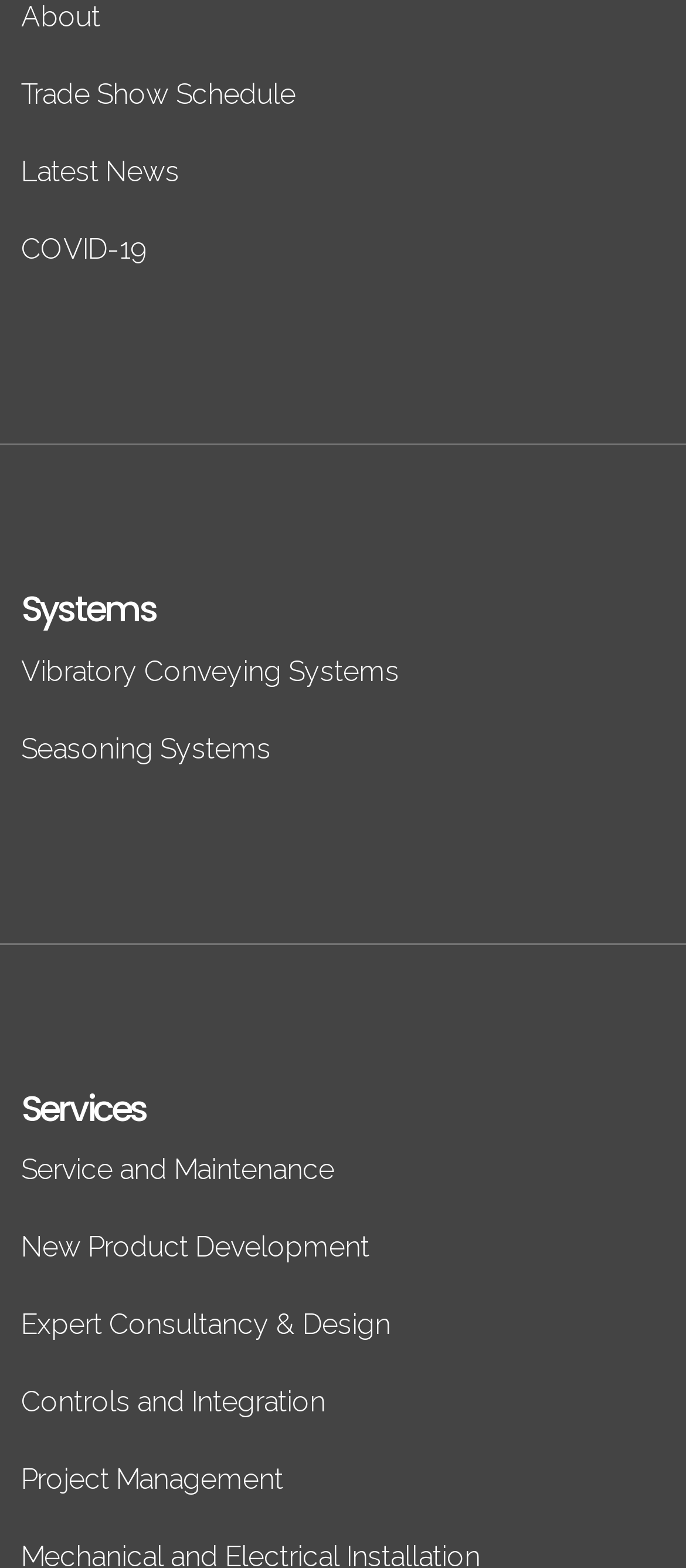Find the bounding box coordinates of the UI element according to this description: "About".

[0.031, 0.0, 0.146, 0.022]